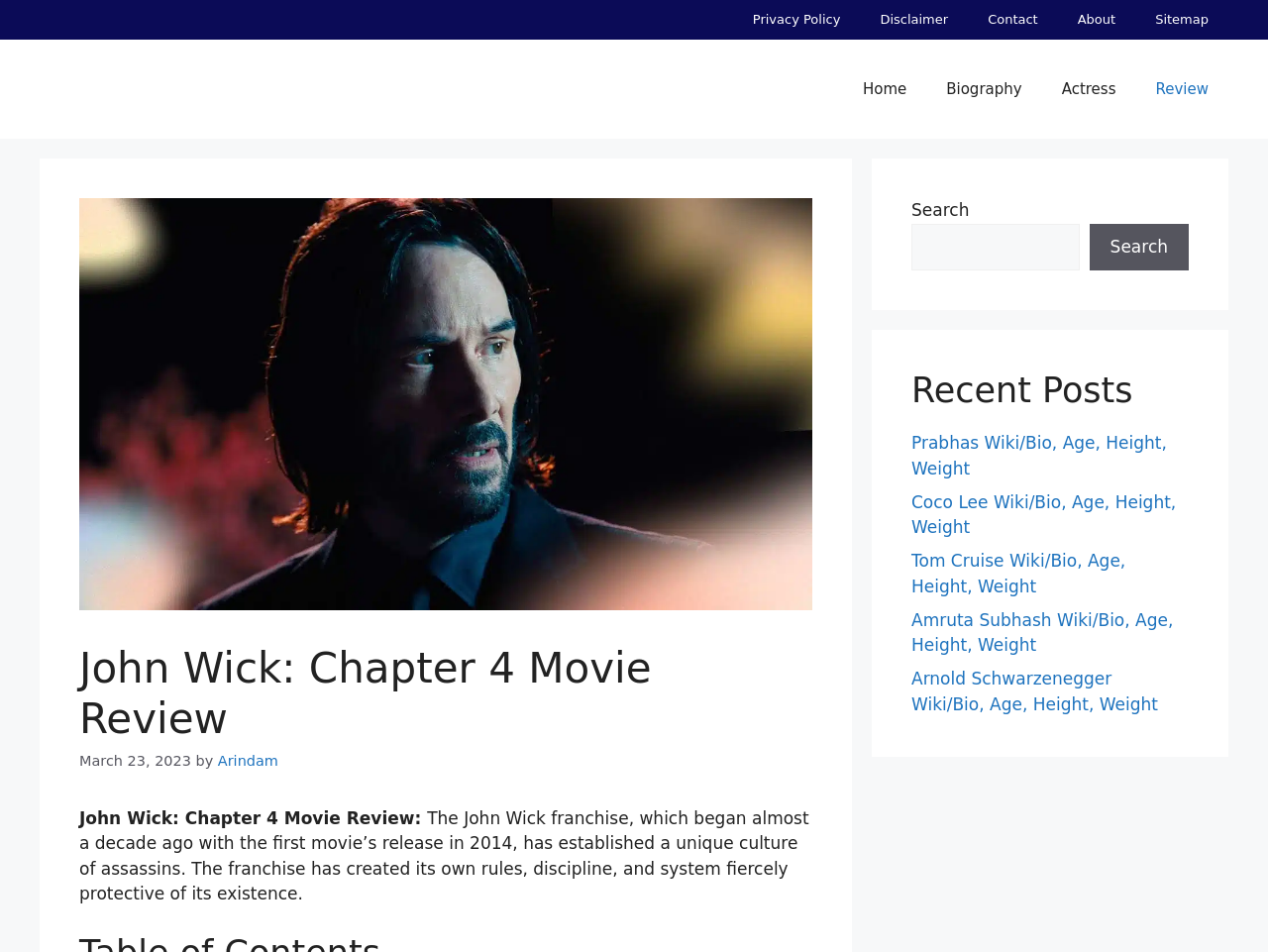Please locate the bounding box coordinates of the element that should be clicked to complete the given instruction: "Visit the 'Biography' page".

[0.731, 0.062, 0.822, 0.125]